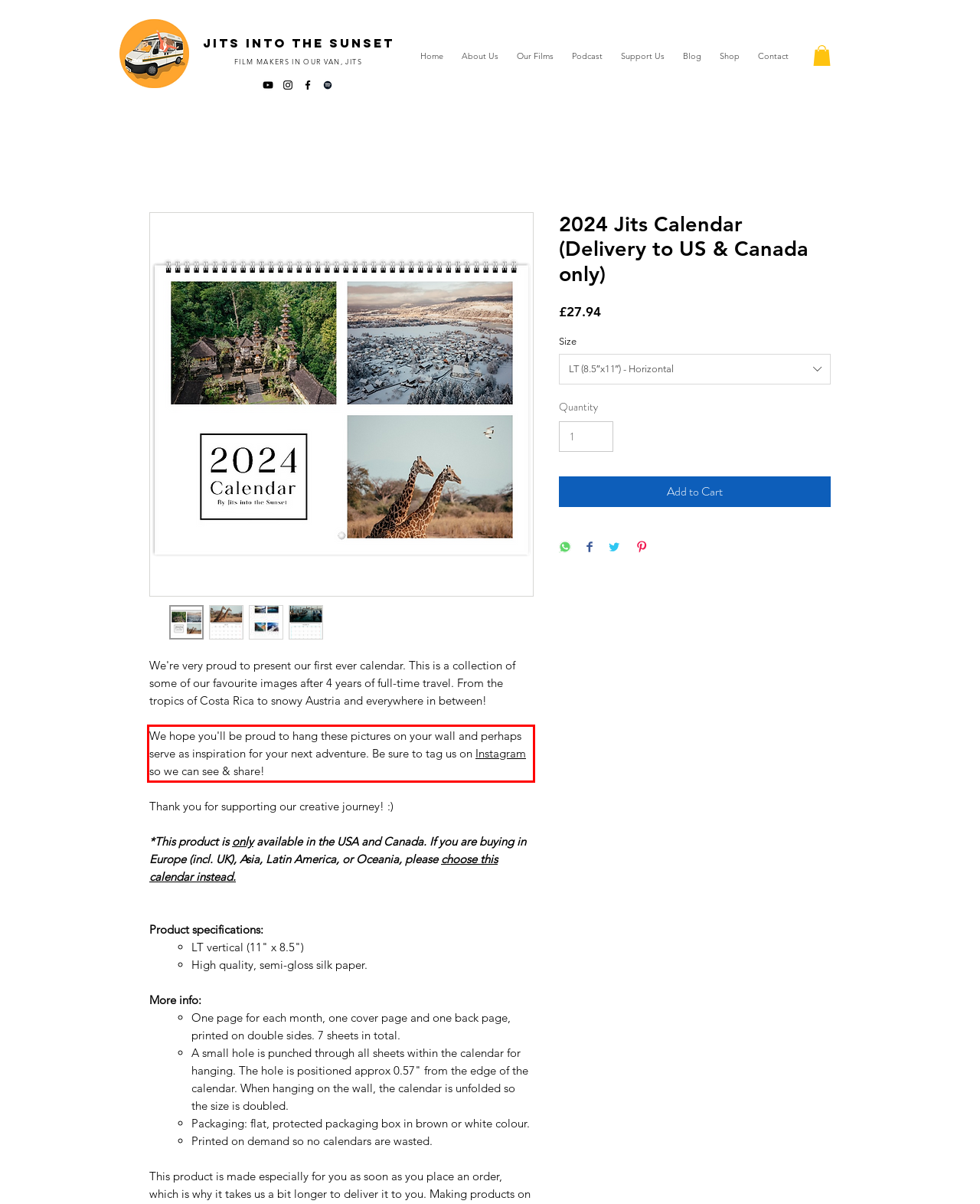Review the screenshot of the webpage and recognize the text inside the red rectangle bounding box. Provide the extracted text content.

We hope you'll be proud to hang these pictures on your wall and perhaps serve as inspiration for your next adventure. Be sure to tag us on Instagram so we can see & share!